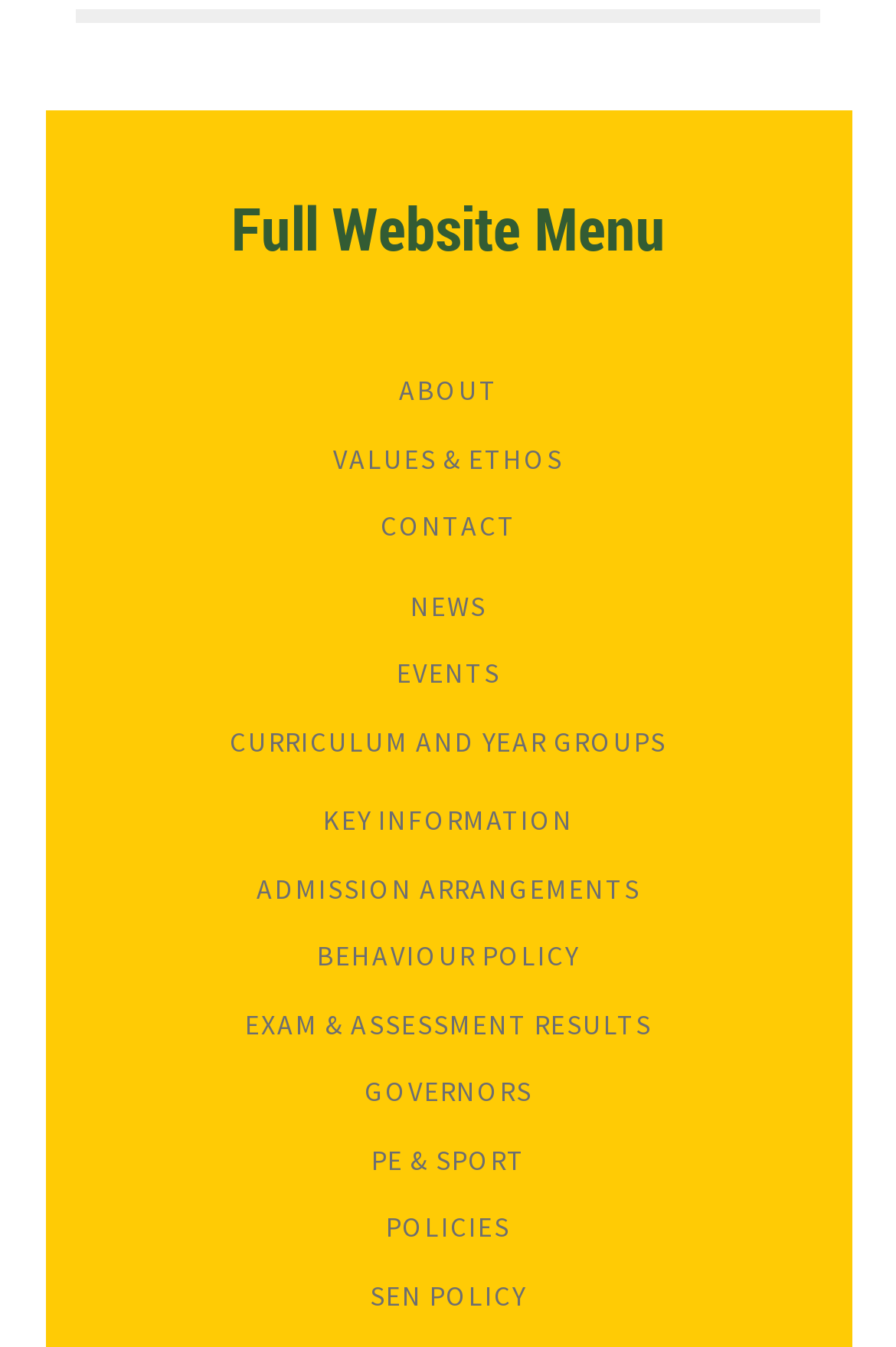Using the details from the image, please elaborate on the following question: What is the position of the 'CONTACT' link?

I compared the y1 and y2 coordinates of the link elements and found that the 'CONTACT' link has a y1 value of 0.378, which is the third smallest y1 value among all the links, indicating that it is the third link from the top.